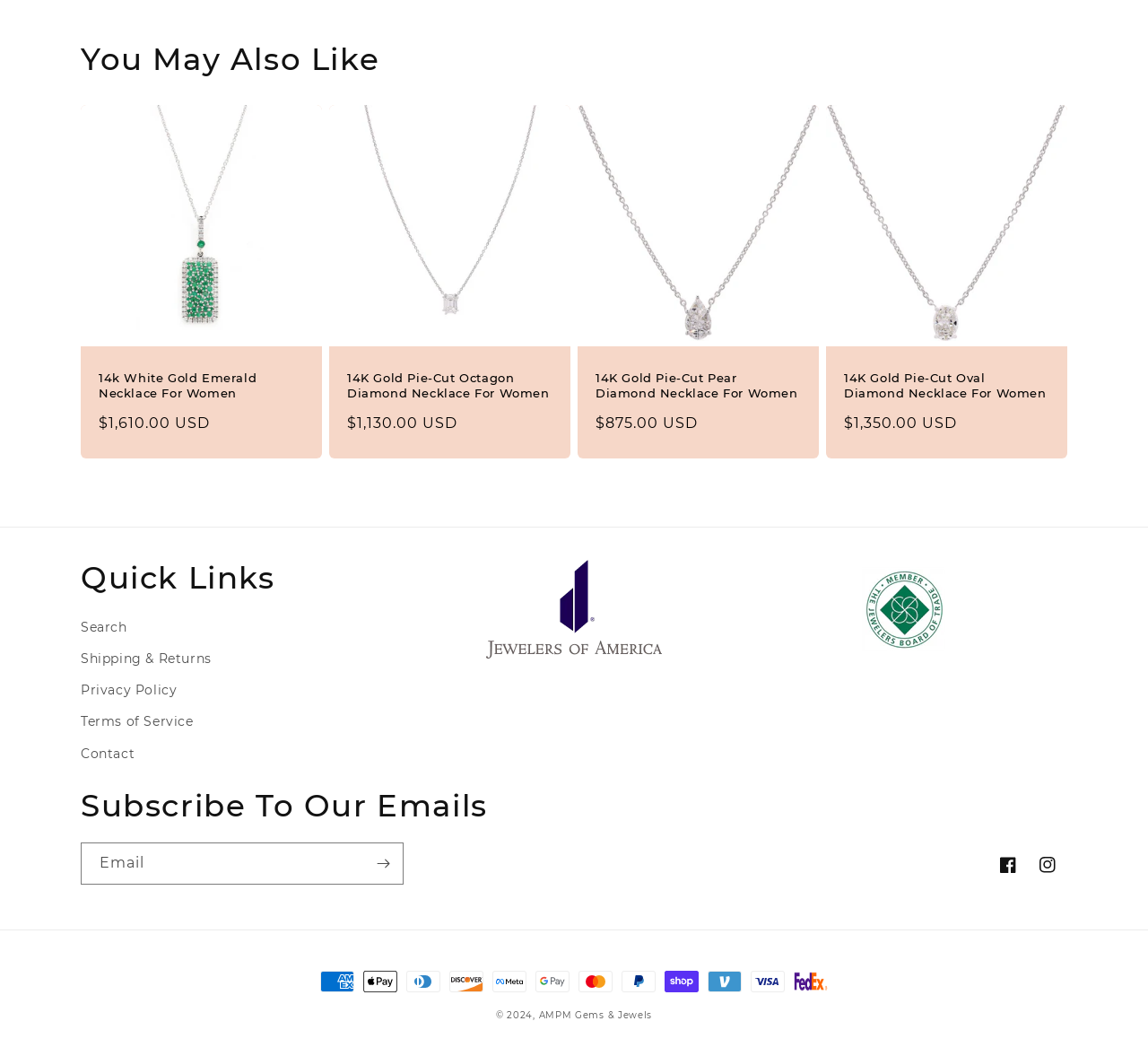Identify the bounding box coordinates for the region of the element that should be clicked to carry out the instruction: "Click the 'Subscribe' button". The bounding box coordinates should be four float numbers between 0 and 1, i.e., [left, top, right, bottom].

[0.316, 0.797, 0.351, 0.837]